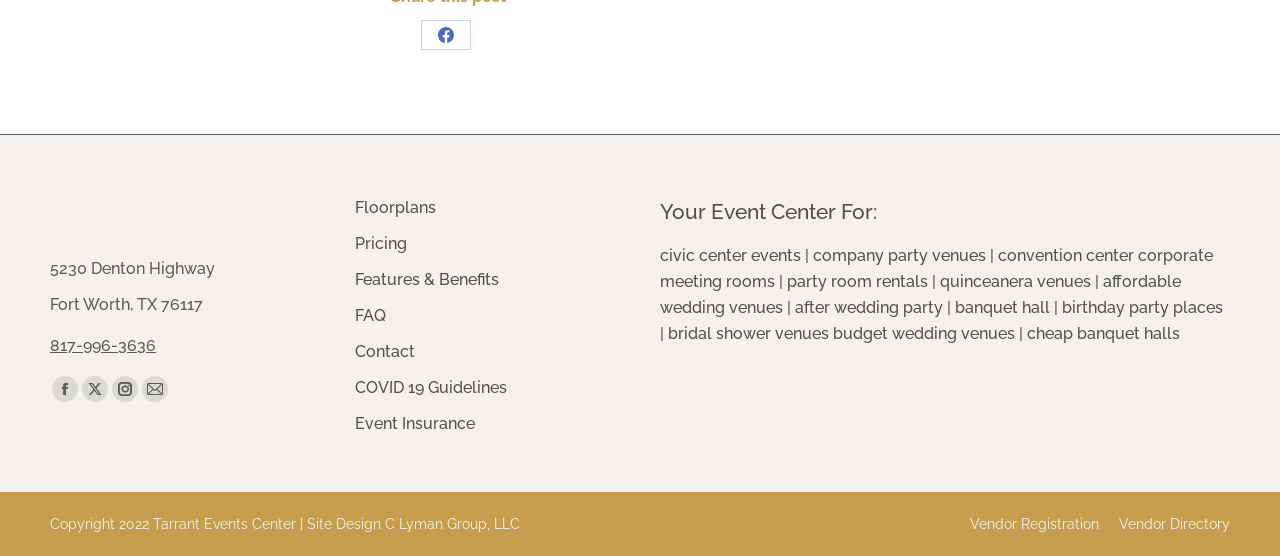Specify the bounding box coordinates of the area to click in order to follow the given instruction: "Register as a Vendor."

[0.758, 0.921, 0.859, 0.964]